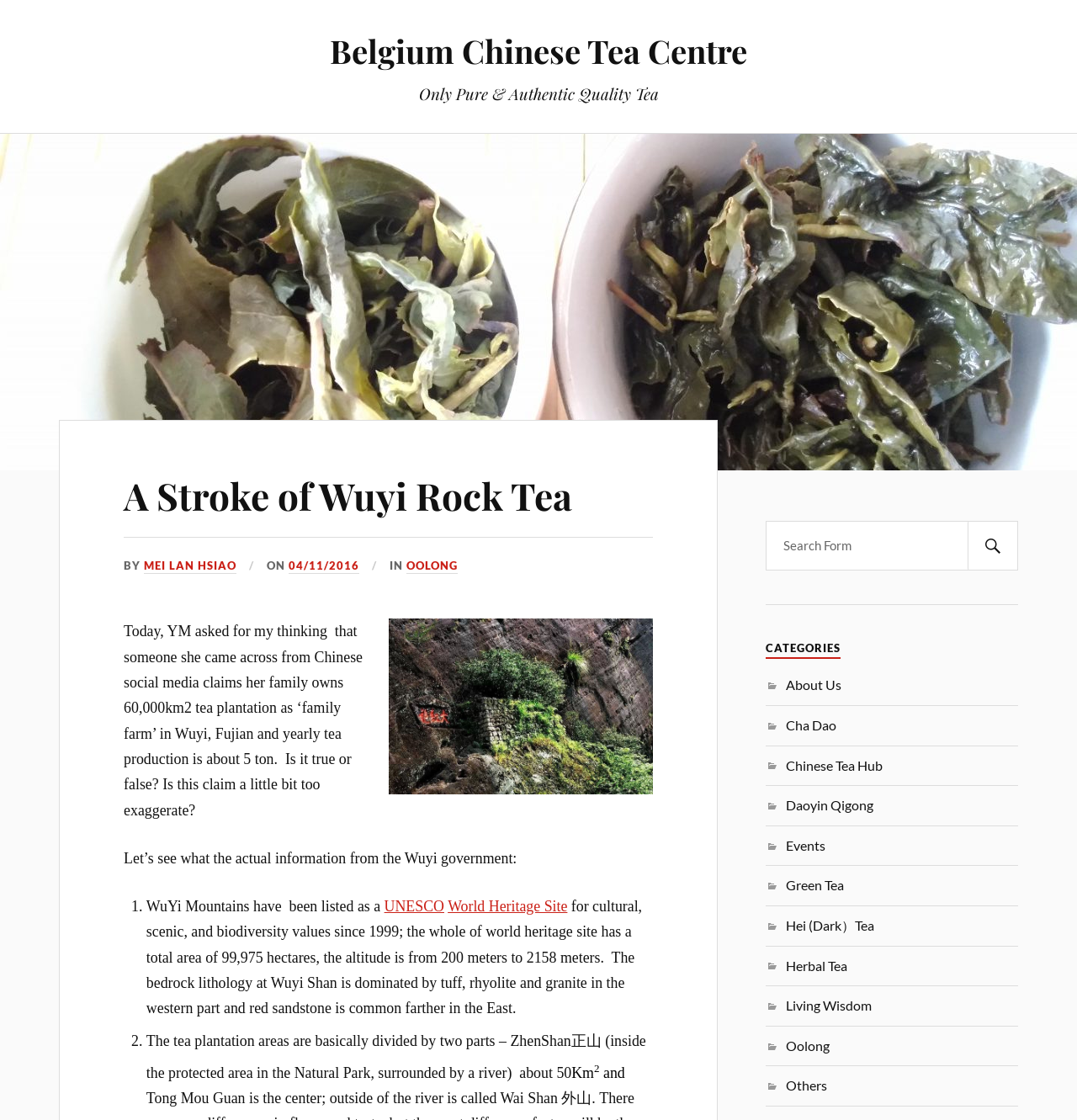Determine the bounding box coordinates for the clickable element to execute this instruction: "go to the previous page". Provide the coordinates as four float numbers between 0 and 1, i.e., [left, top, right, bottom].

None